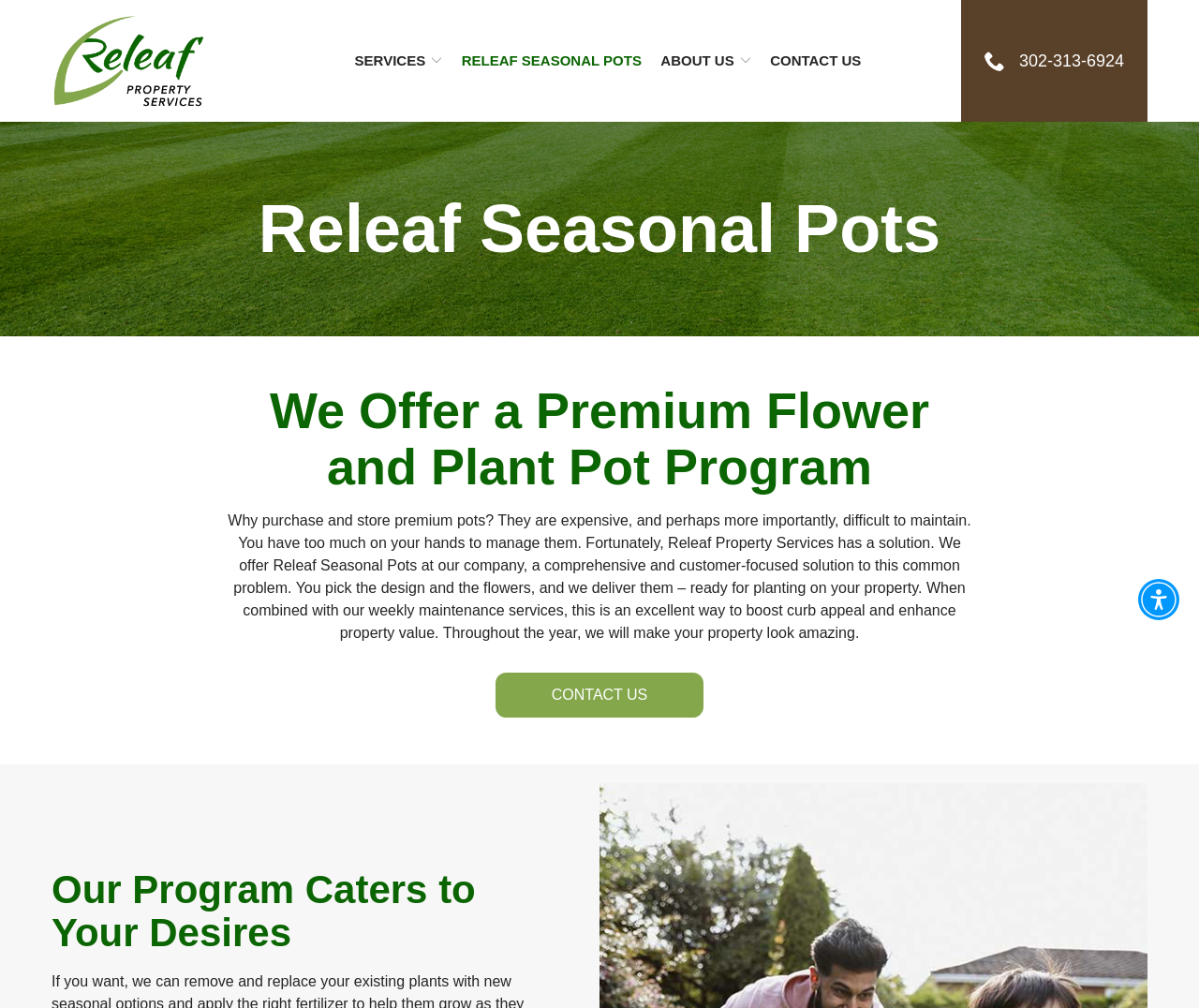Could you determine the bounding box coordinates of the clickable element to complete the instruction: "Learn more about Releaf Seasonal Pots"? Provide the coordinates as four float numbers between 0 and 1, i.e., [left, top, right, bottom].

[0.385, 0.052, 0.535, 0.068]